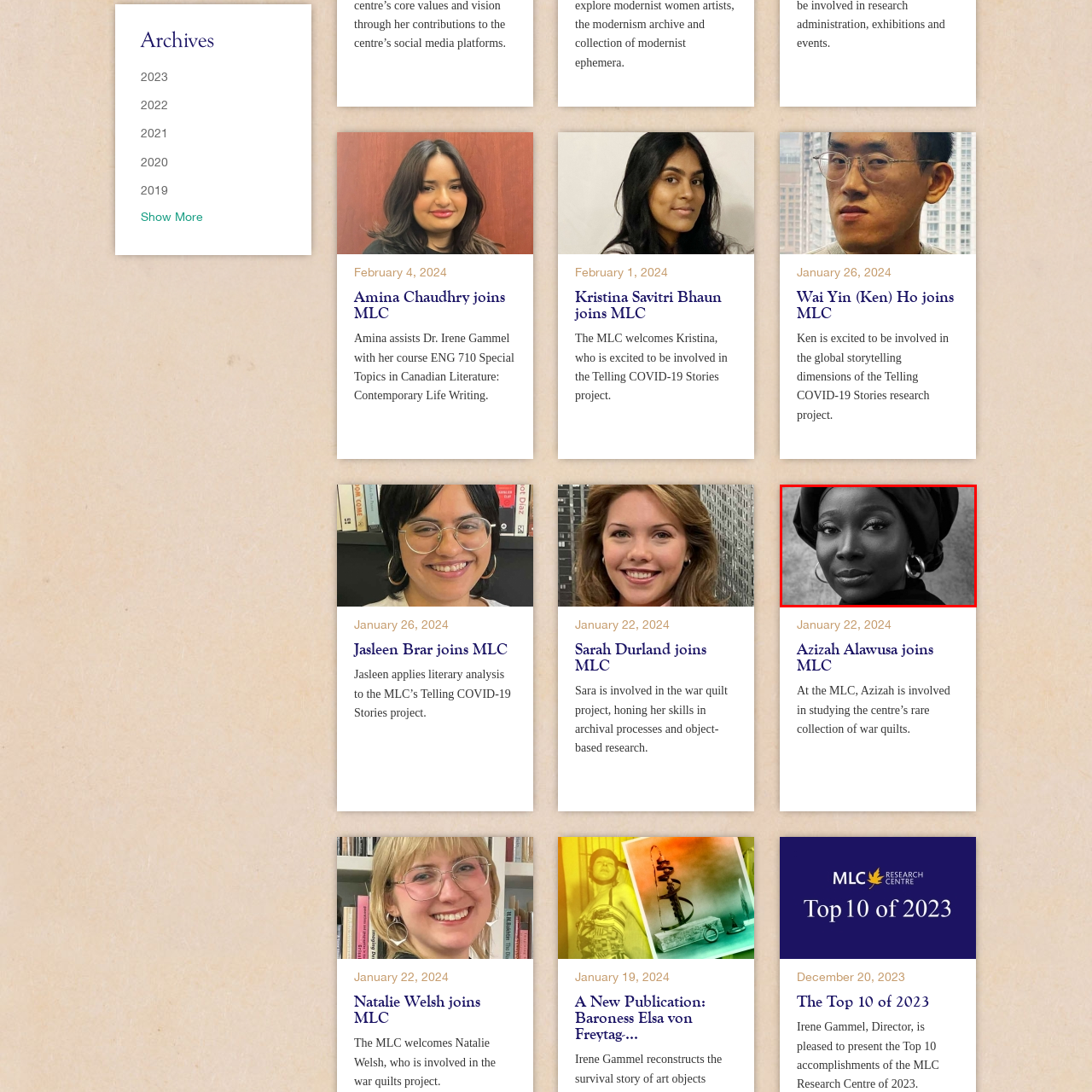What is the background of the portrait?
Examine the image outlined by the red bounding box and answer the question with as much detail as possible.

The caption describes the background of the portrait as 'soft and muted', which suggests that it is not a bold or vibrant background, but rather a subtle and calming one that does not distract from the woman's features.